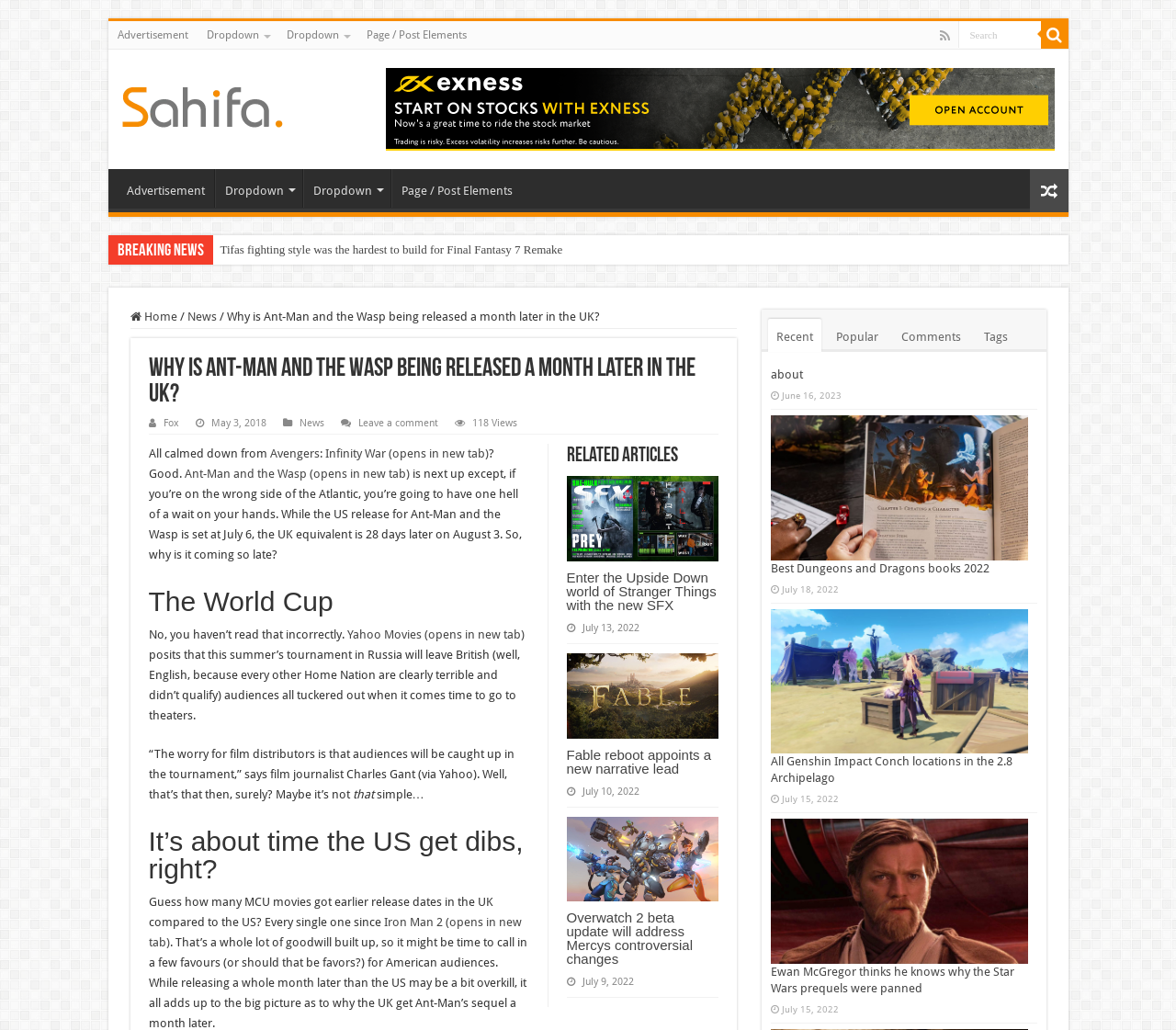Locate the bounding box coordinates of the element that should be clicked to fulfill the instruction: "View related articles".

[0.482, 0.434, 0.576, 0.453]